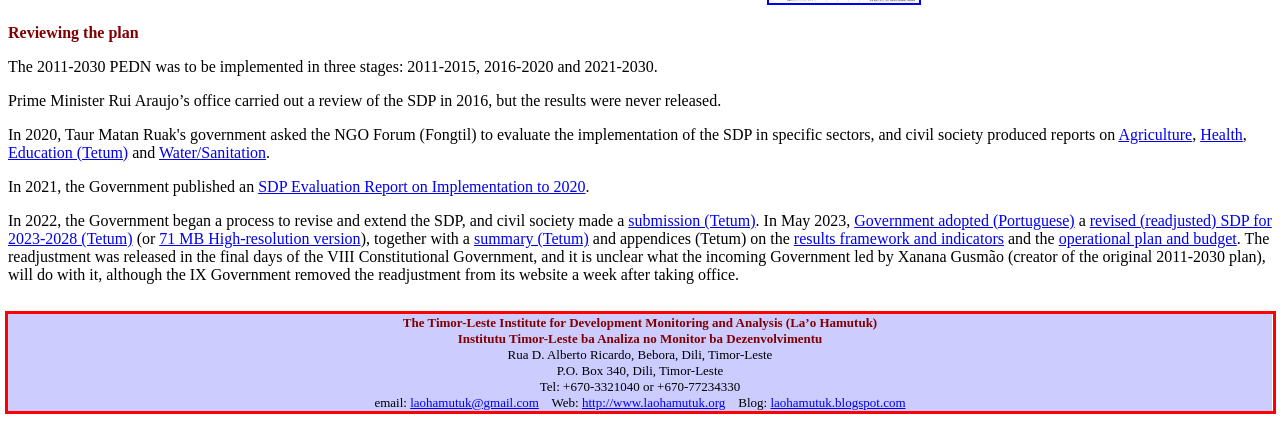In the given screenshot, locate the red bounding box and extract the text content from within it.

The Timor-Leste Institute for Development Monitoring and Analysis (La’o Hamutuk) Institutu Timor-Leste ba Analiza no Monitor ba Dezenvolvimentu Rua D. Alberto Ricardo, Bebora, Dili, Timor-Leste P.O. Box 340, Dili, Timor-Leste Tel: +670-3321040 or +670-77234330 email: laohamutuk@gmail.com Web: http://www.laohamutuk.org Blog: laohamutuk.blogspot.com